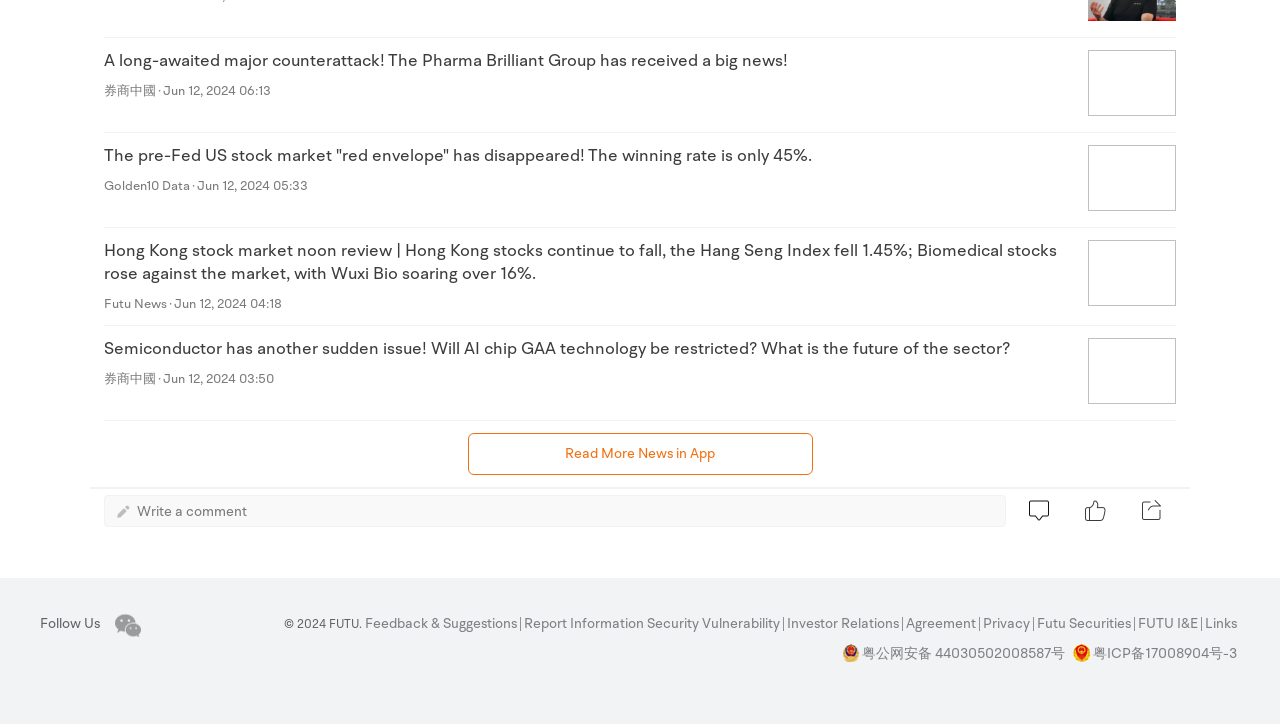Please answer the following question as detailed as possible based on the image: 
What is the copyright year of the webpage?

The webpage contains the text '© 2024 FUTU.', which indicates that the copyright year of the webpage is 2024.